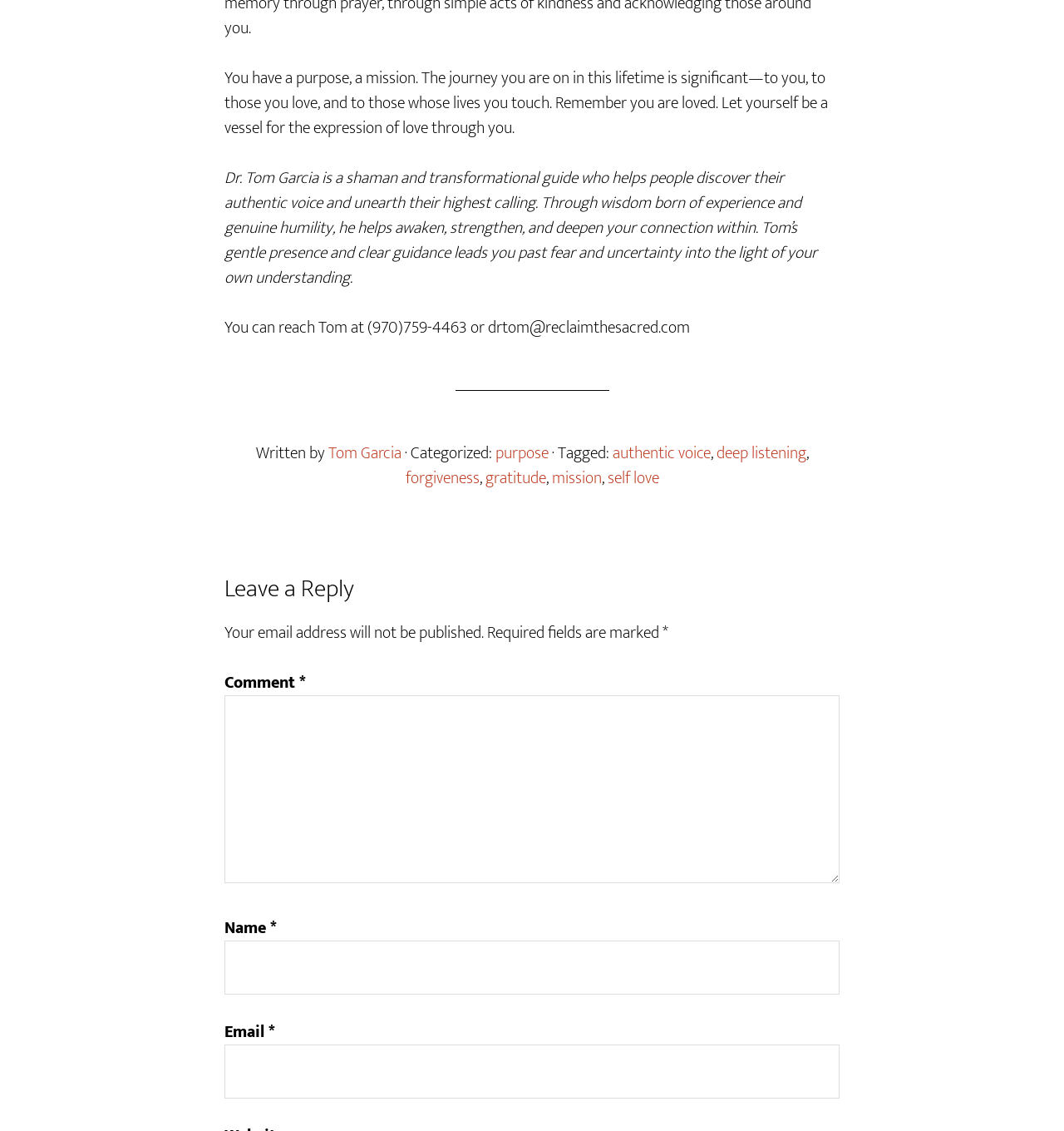Using the webpage screenshot, find the UI element described by self love. Provide the bounding box coordinates in the format (top-left x, top-left y, bottom-right x, bottom-right y), ensuring all values are floating point numbers between 0 and 1.

[0.571, 0.41, 0.619, 0.435]